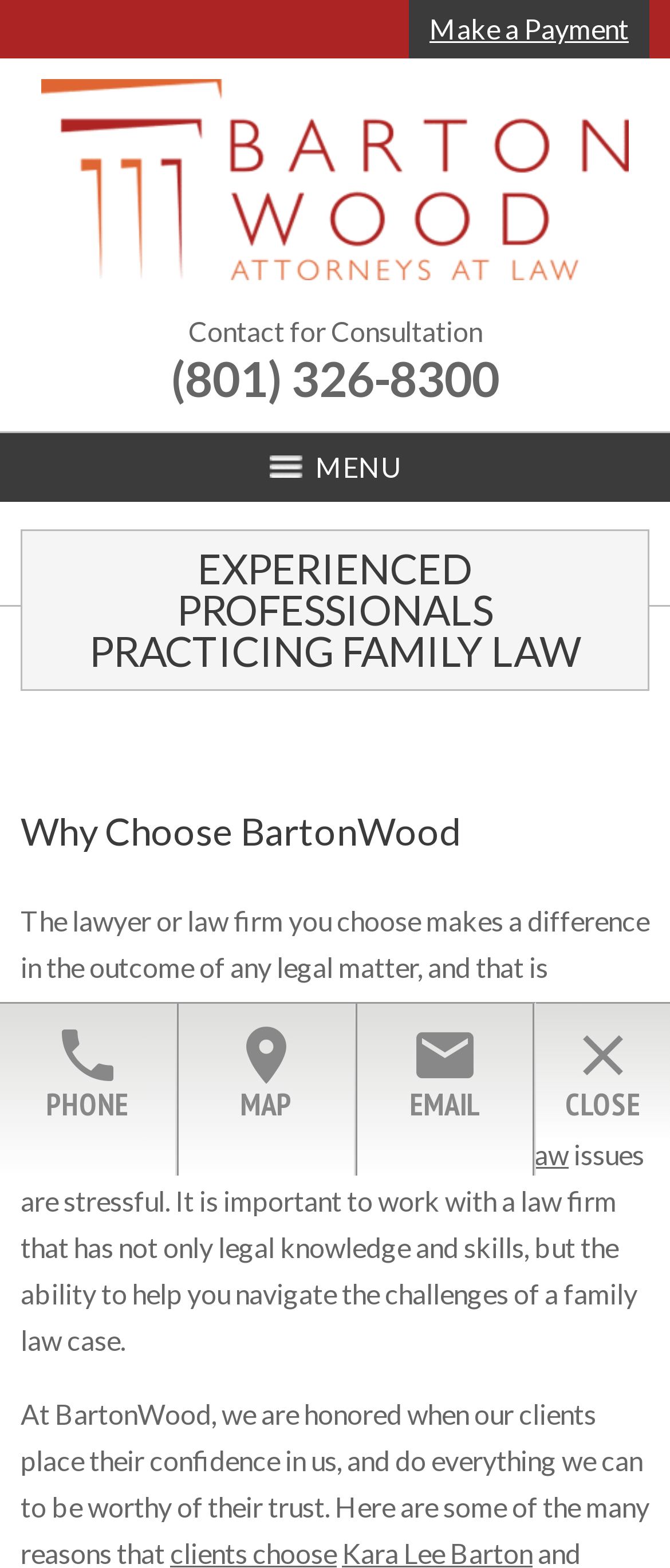Pinpoint the bounding box coordinates of the element that must be clicked to accomplish the following instruction: "Navigate to divorce page". The coordinates should be in the format of four float numbers between 0 and 1, i.e., [left, top, right, bottom].

[0.031, 0.725, 0.172, 0.746]